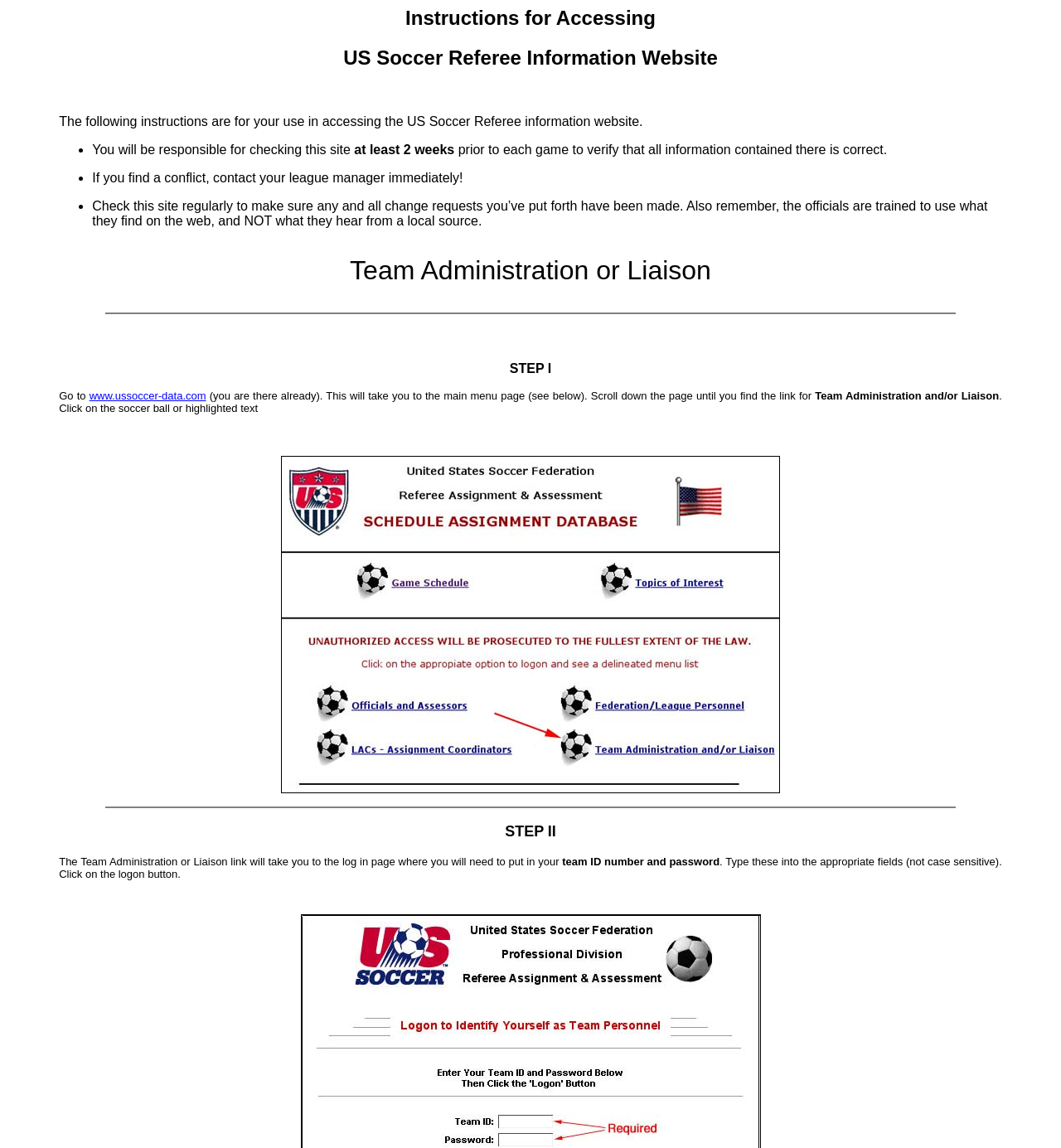Give a concise answer of one word or phrase to the question: 
What information is required to log in to the Team Administration or Liaison page?

Team ID number and password